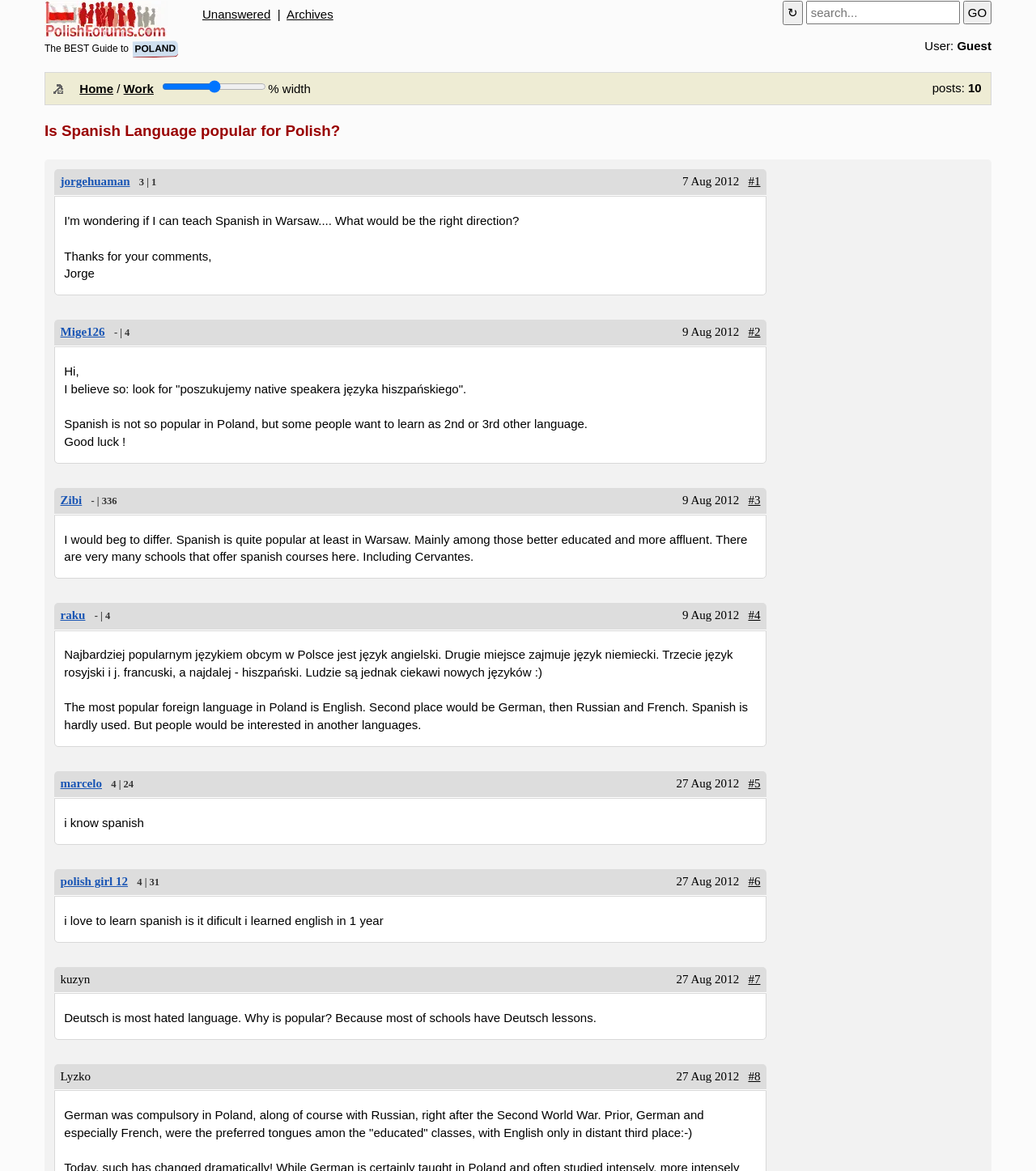What is the username of the first commenter?
Please provide a single word or phrase as your answer based on the screenshot.

jorgehuaman